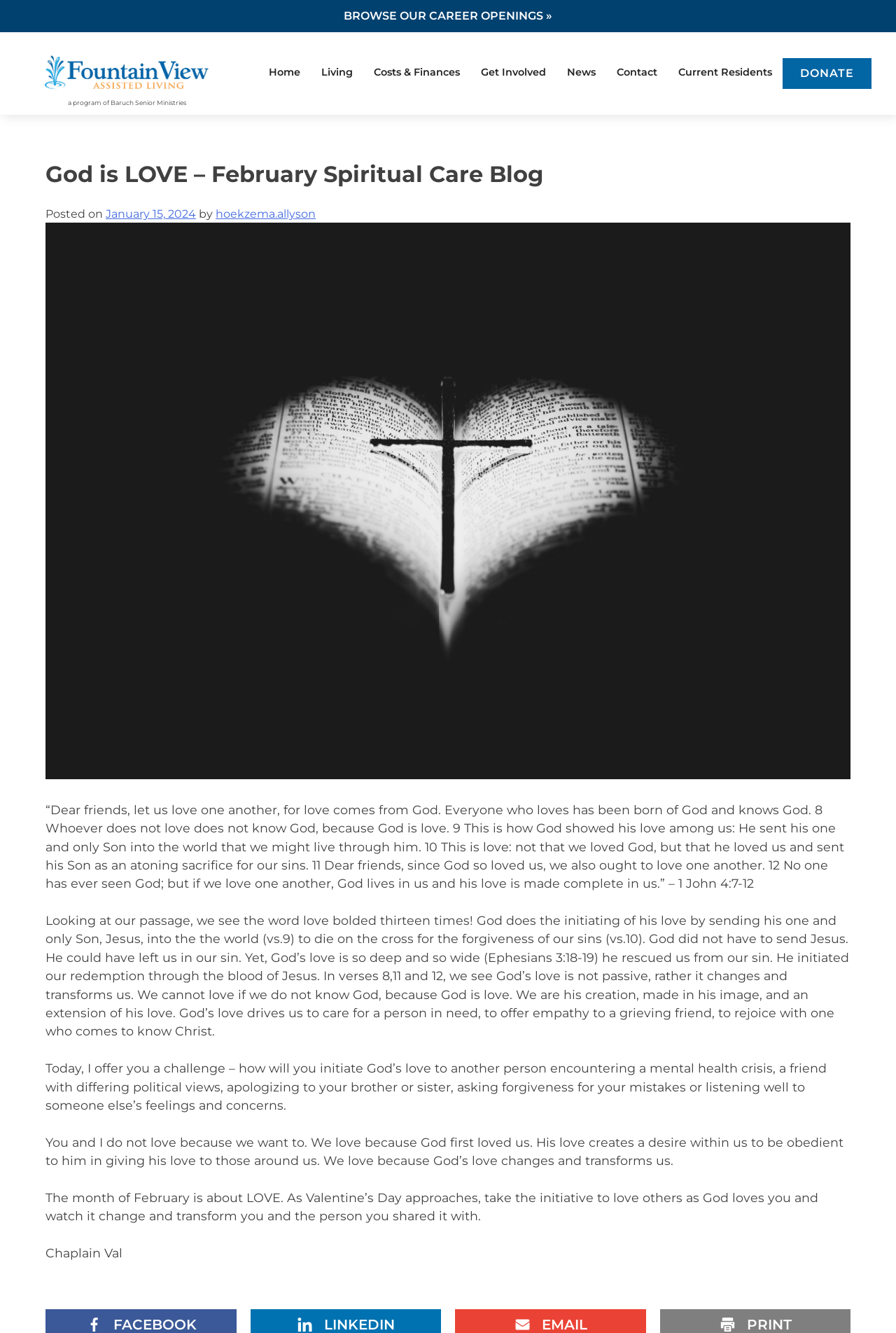Answer this question using a single word or a brief phrase:
Who is the author of the blog post?

Chaplain Val